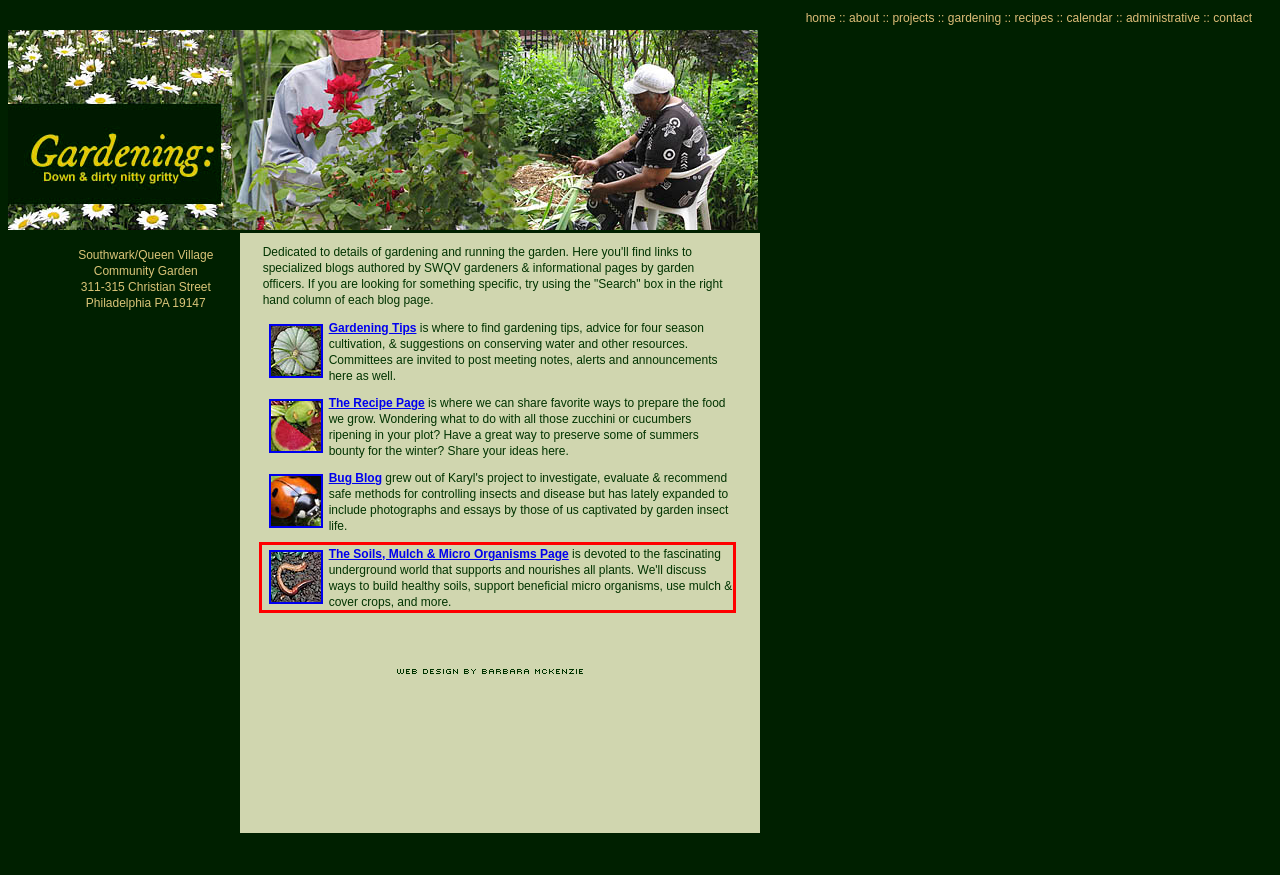There is a UI element on the webpage screenshot marked by a red bounding box. Extract and generate the text content from within this red box.

The Soils, Mulch & Micro Organisms Page is devoted to the fascinating underground world that supports and nourishes all plants. We'll discuss ways to build healthy soils, support beneficial micro organisms, use mulch & cover crops, and more.